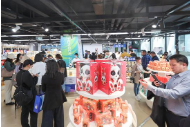Explain the image in a detailed way.

The image depicts a vibrant scene at the opening of a store dedicated to licensed products for the Chengdu World University Games in Beijing. The store is bustling with activity as numerous visitors browse through a variety of merchandise, including prominently displayed items in bright packaging. In the foreground, a male customer holds up a product while several others are engaged with their mobile devices, capturing memorabilia or making purchases. The store's layout features ample lighting and an organized display, emphasizing the festive atmosphere surrounding the event and the cultural significance of the games.